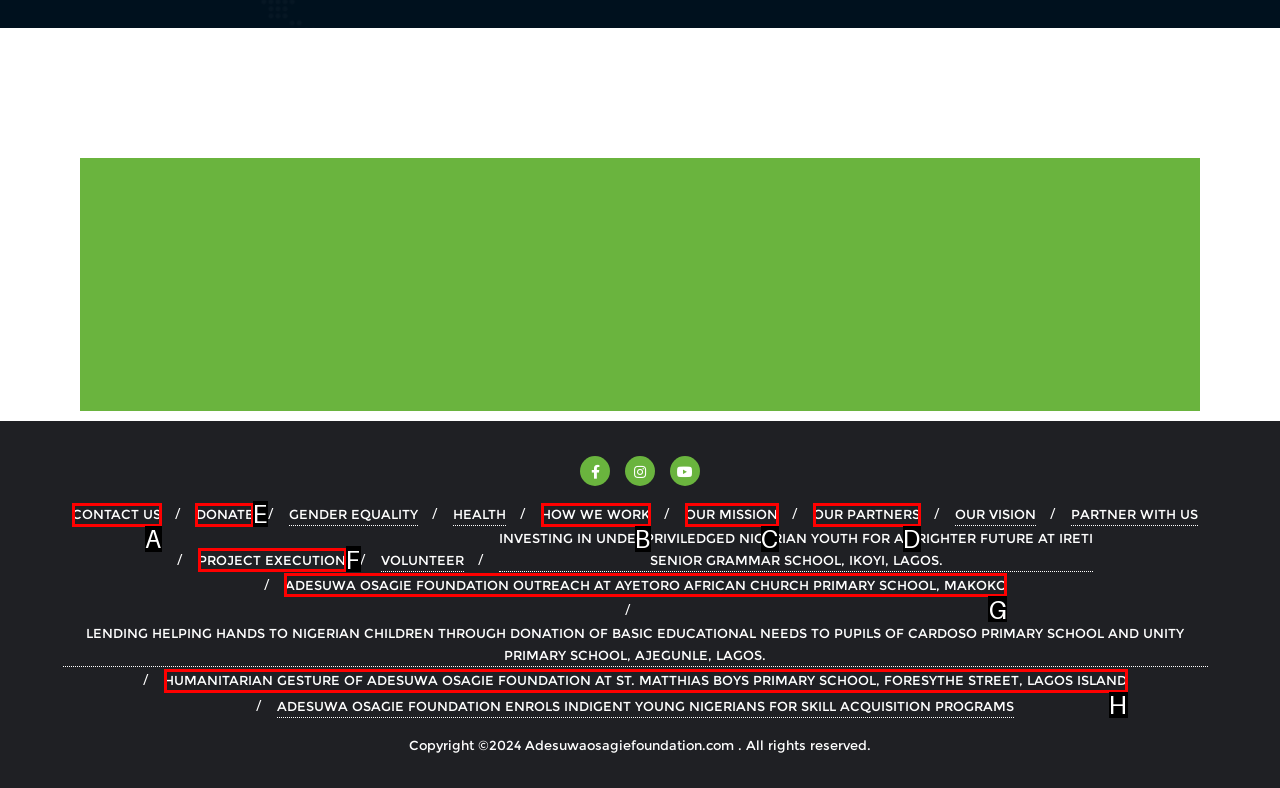Identify the correct choice to execute this task: Click the DONATE link
Respond with the letter corresponding to the right option from the available choices.

E